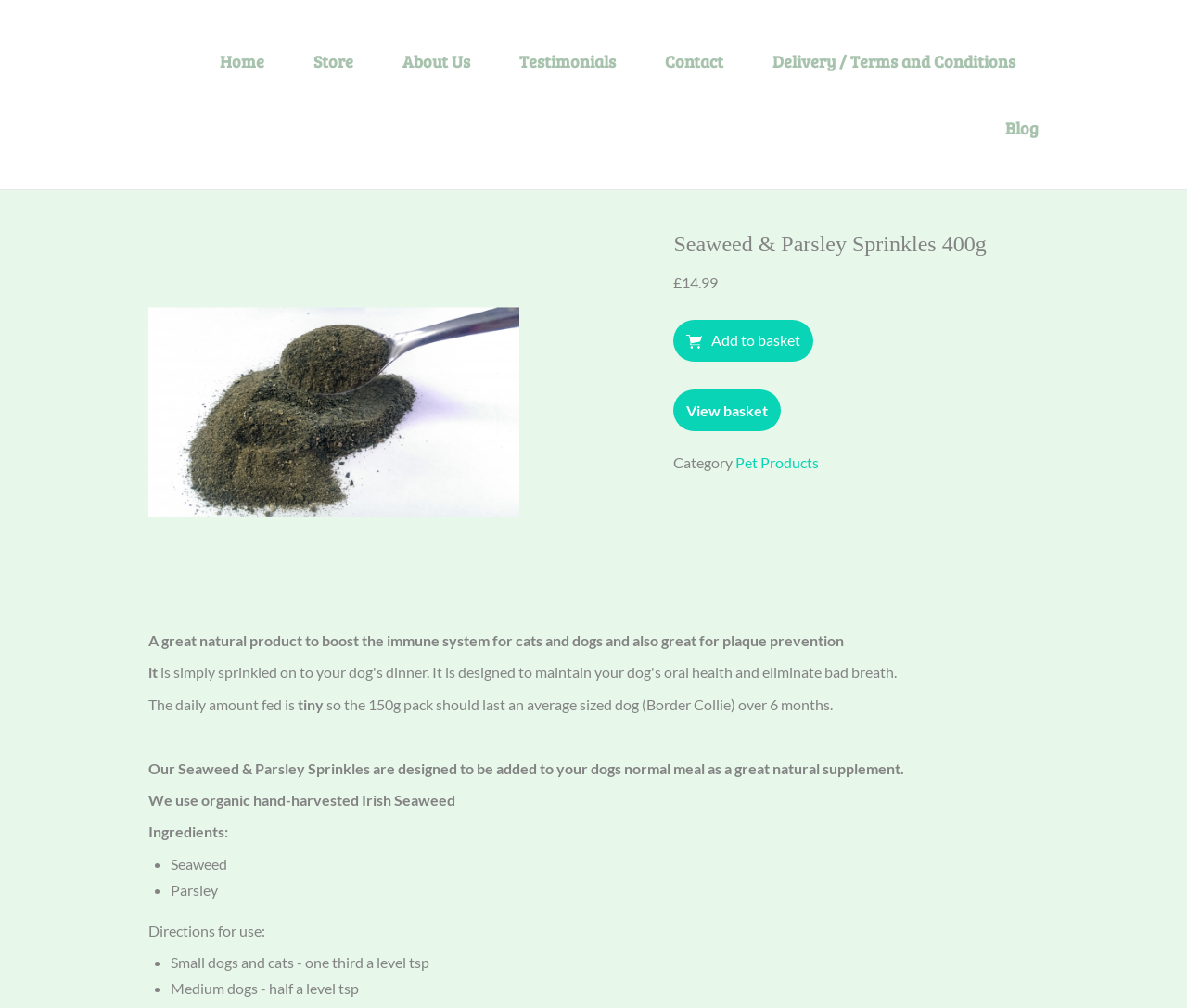Could you determine the bounding box coordinates of the clickable element to complete the instruction: "Click the 'Home' link"? Provide the coordinates as four float numbers between 0 and 1, i.e., [left, top, right, bottom].

[0.166, 0.028, 0.242, 0.094]